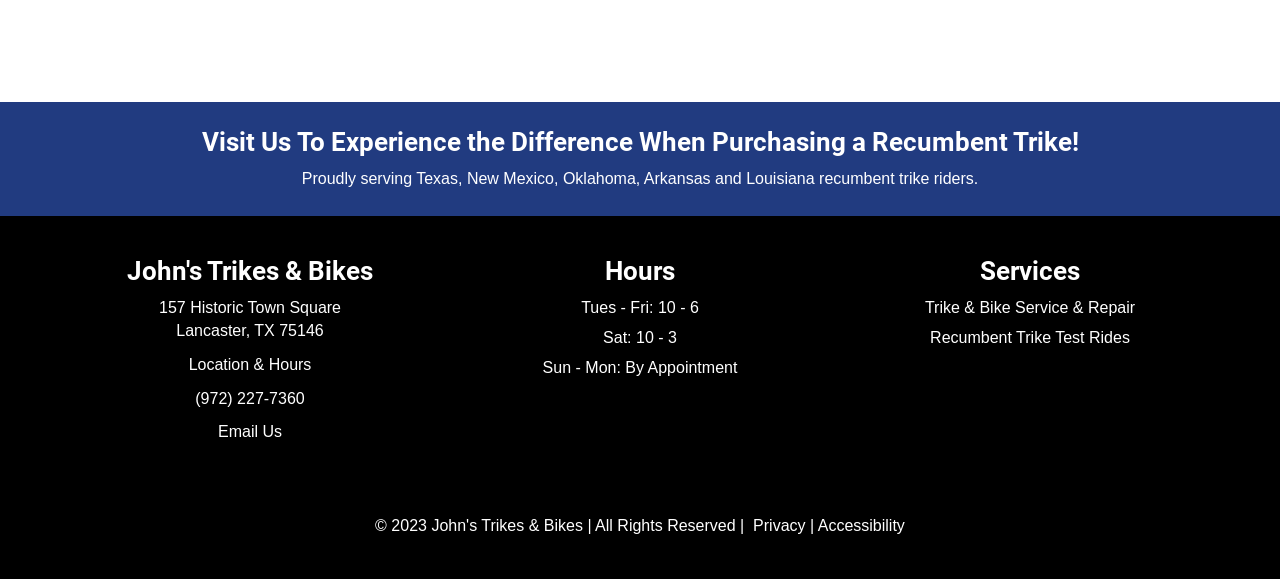What is the phone number of the store?
Answer the question with a detailed and thorough explanation.

The phone number of the store can be found in the link element with the text '(972) 227-7360' in the contact information section of the webpage.